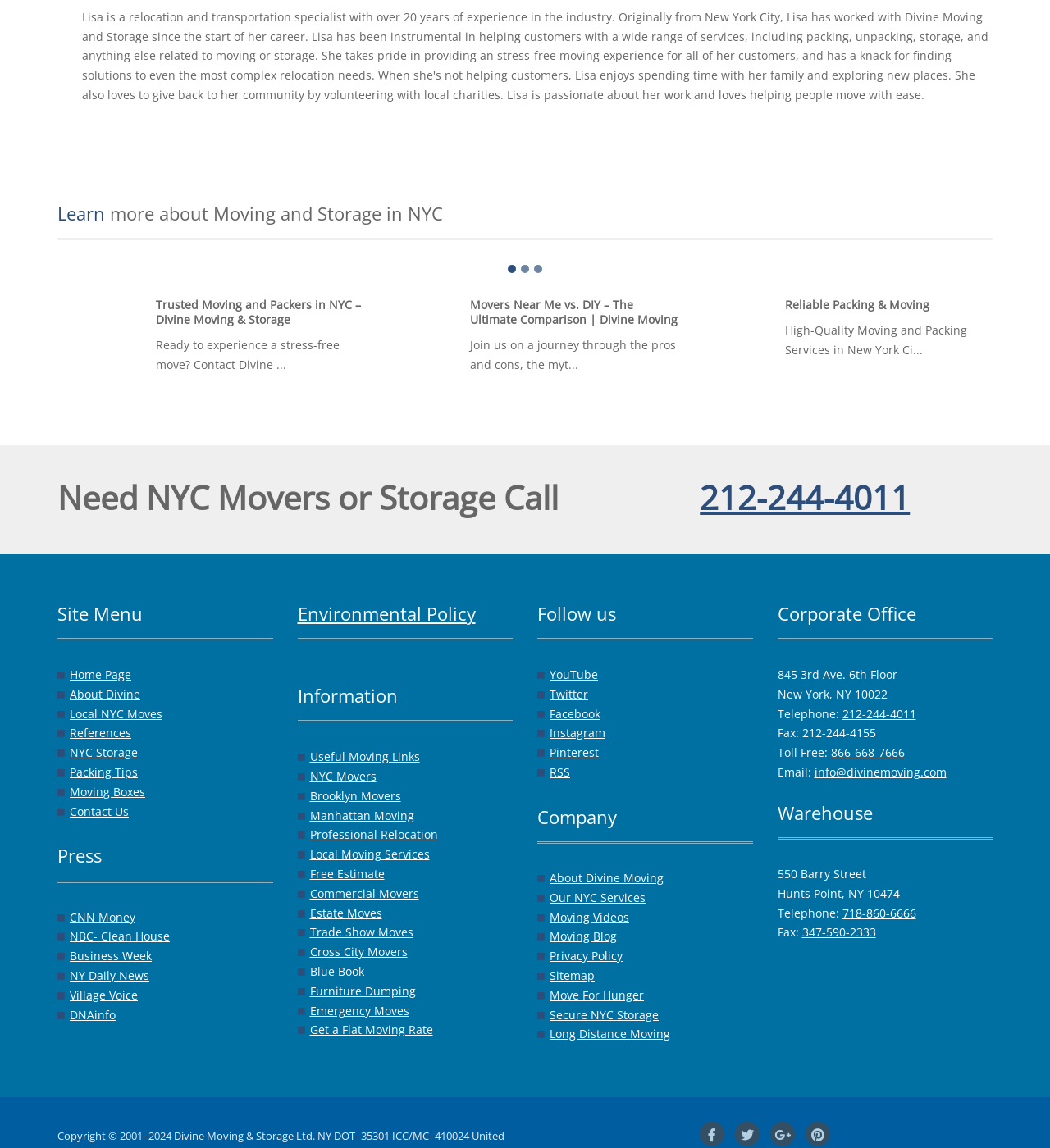Identify the bounding box coordinates for the element that needs to be clicked to fulfill this instruction: "Call 212-244-4011". Provide the coordinates in the format of four float numbers between 0 and 1: [left, top, right, bottom].

[0.667, 0.413, 0.867, 0.453]